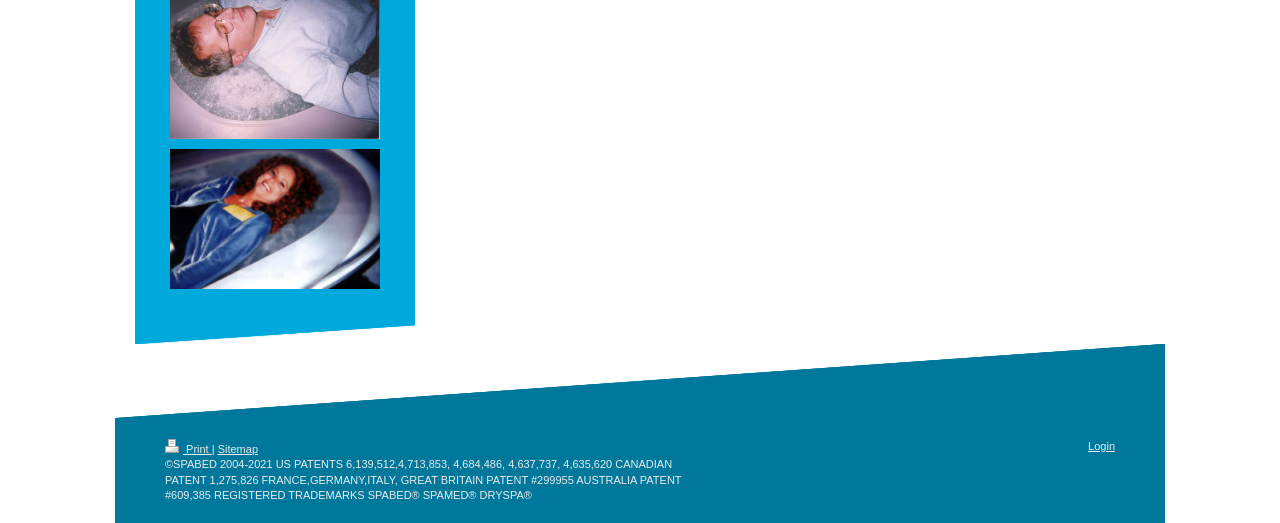Using the provided element description, identify the bounding box coordinates as (top-left x, top-left y, bottom-right x, bottom-right y). Ensure all values are between 0 and 1. Description: Sitemap

[0.17, 0.847, 0.202, 0.87]